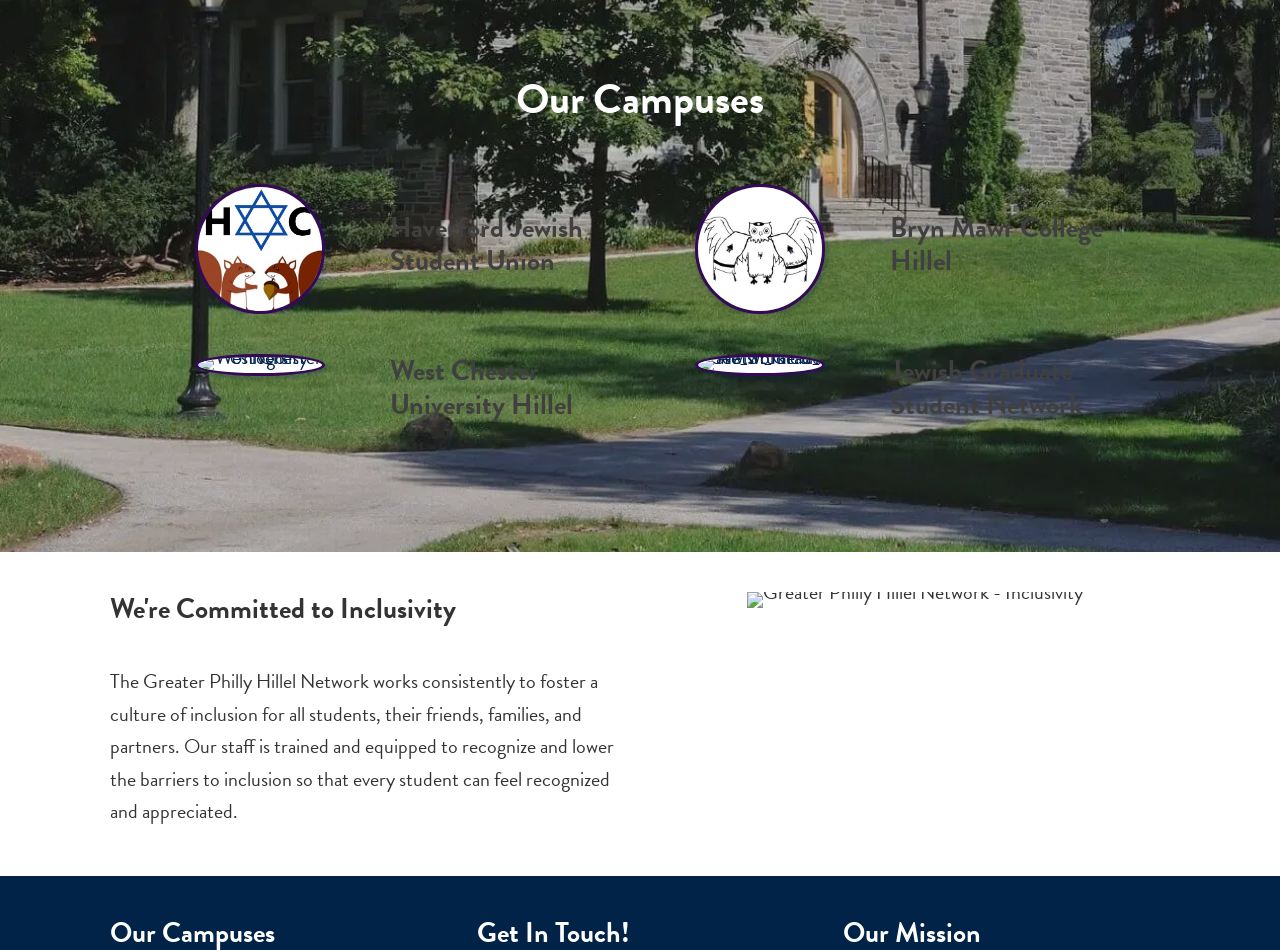Specify the bounding box coordinates of the area that needs to be clicked to achieve the following instruction: "View Bryn Mawr College Hillel".

[0.695, 0.218, 0.862, 0.296]